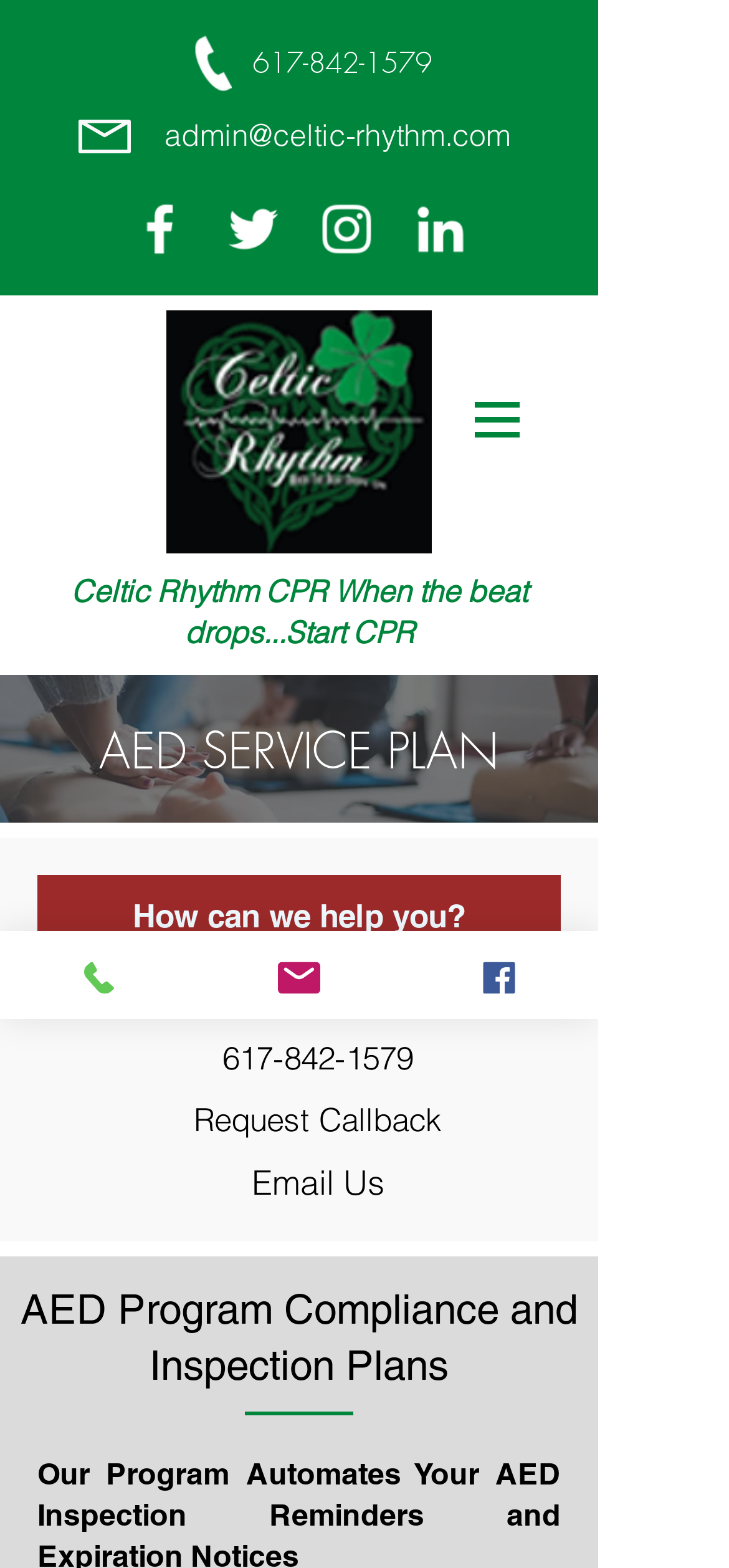Locate the bounding box coordinates of the area that needs to be clicked to fulfill the following instruction: "Visit Facebook page". The coordinates should be in the format of four float numbers between 0 and 1, namely [left, top, right, bottom].

[0.174, 0.125, 0.264, 0.167]